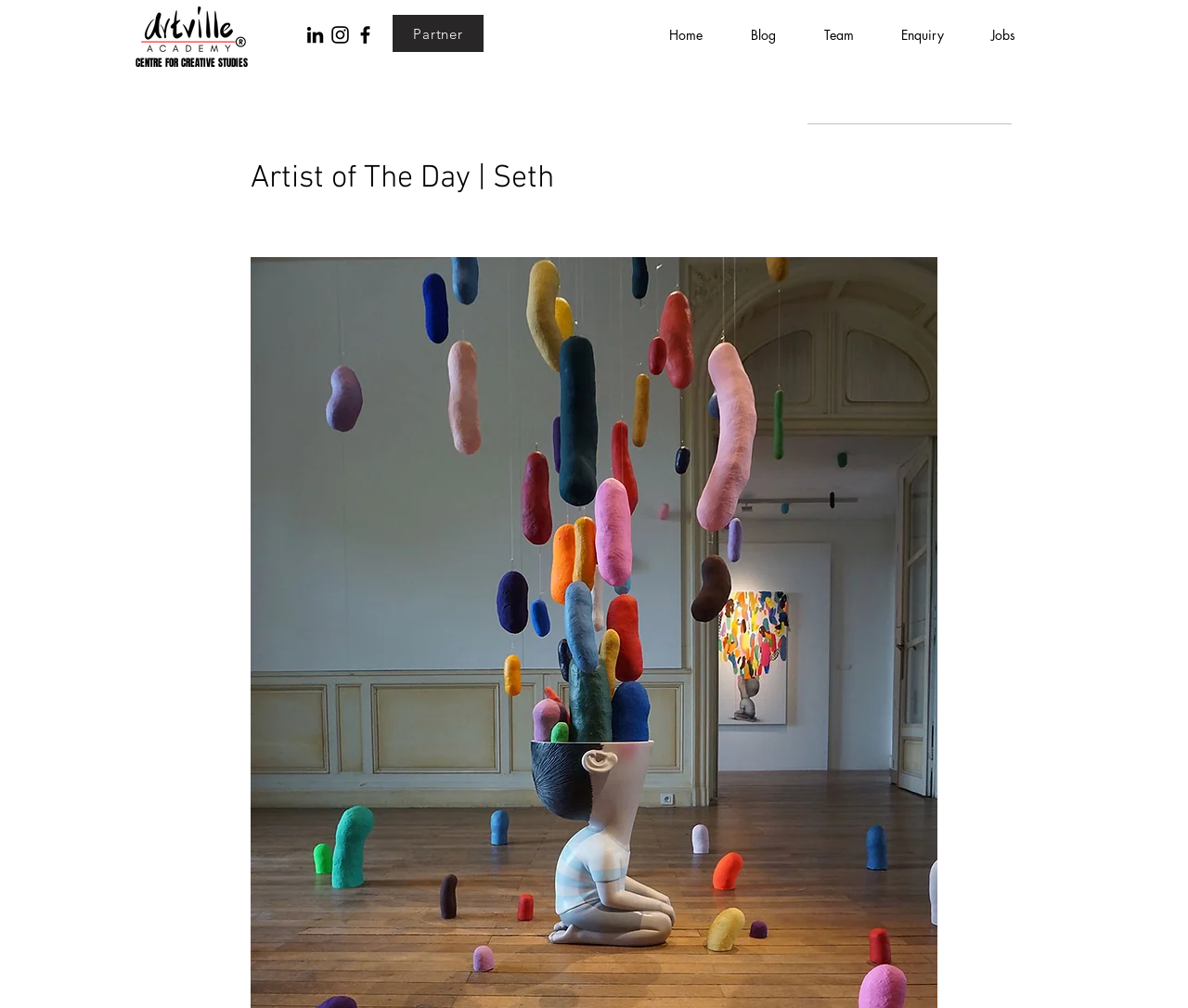Utilize the details in the image to give a detailed response to the question: What type of paint is used in the artwork?

The meta description mentions that the artwork is made of 'Watercolor and automotive paint on paper', which indicates the type of paint used.